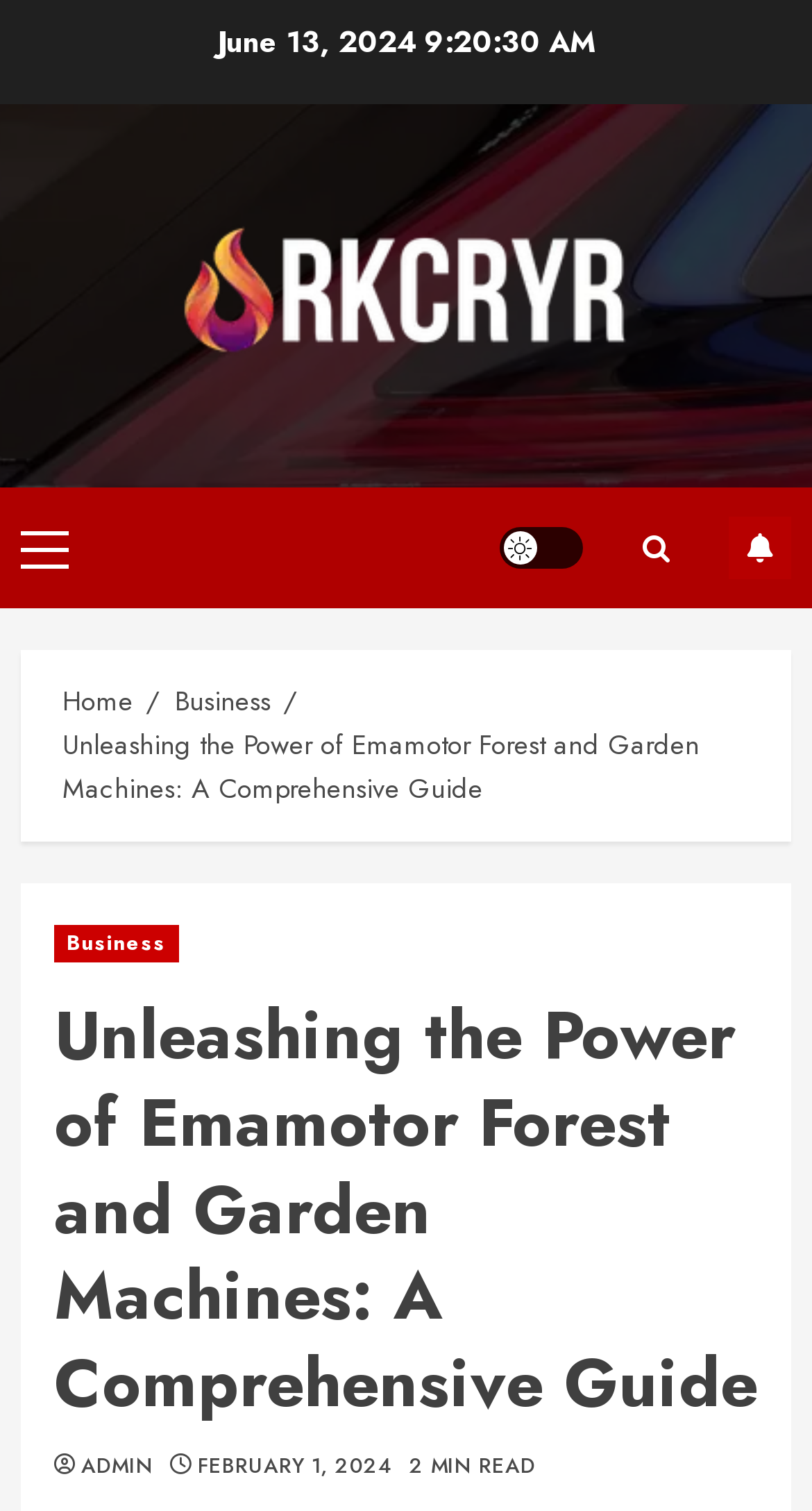Determine the bounding box coordinates (top-left x, top-left y, bottom-right x, bottom-right y) of the UI element described in the following text: February 1, 2024

[0.244, 0.961, 0.482, 0.981]